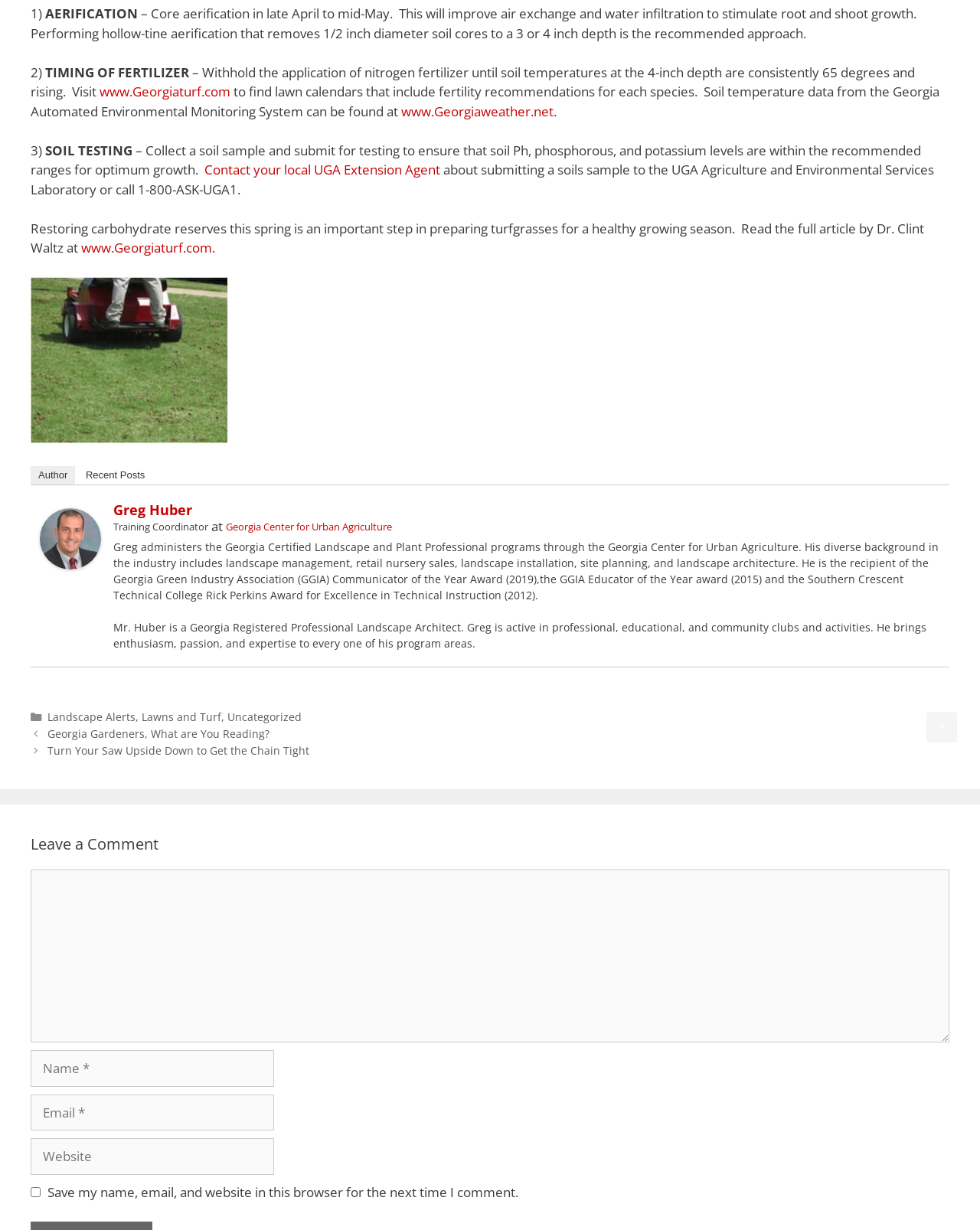Please locate the clickable area by providing the bounding box coordinates to follow this instruction: "Read more about MN350".

None